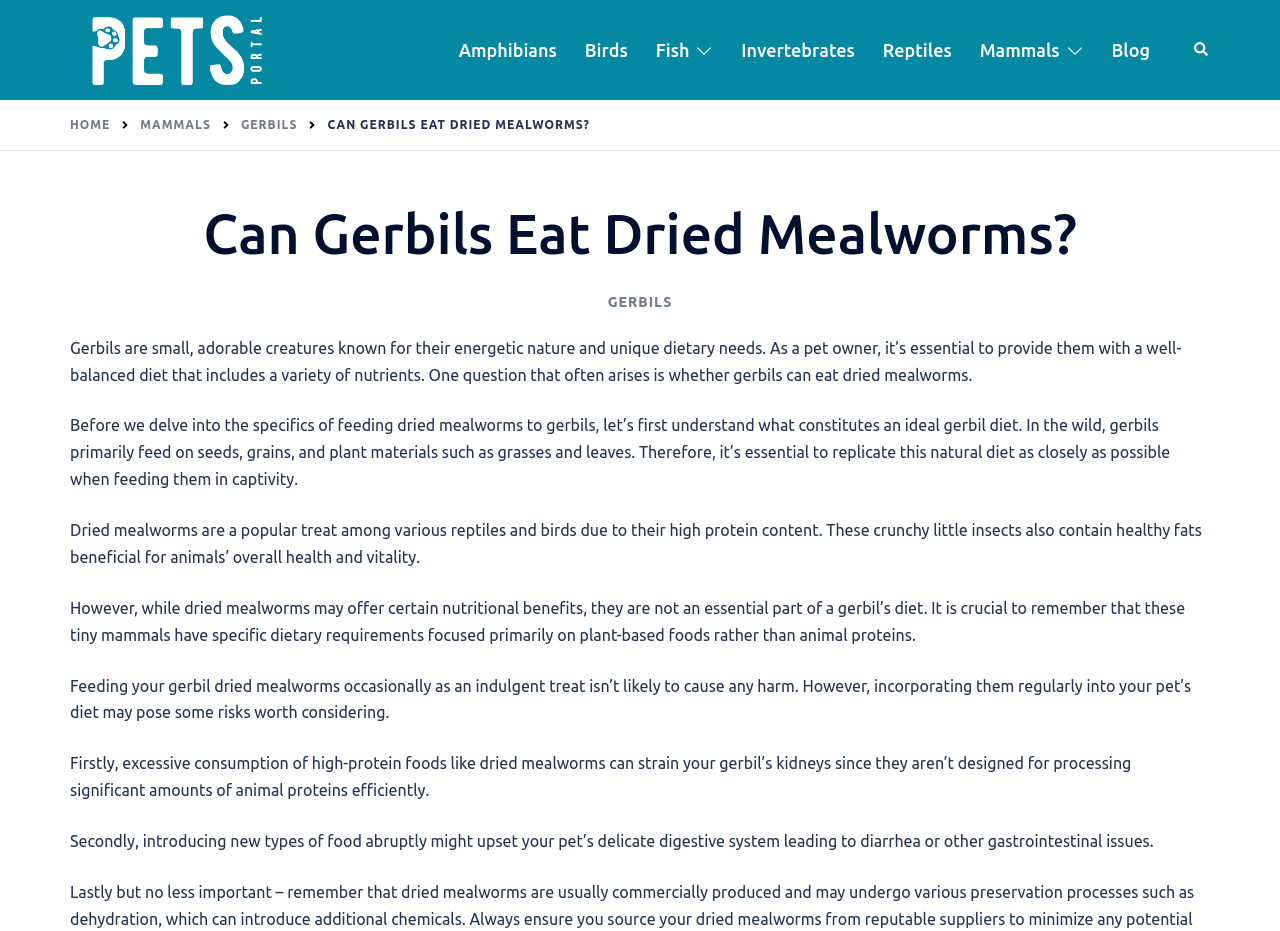Write a detailed summary of the webpage.

The webpage is about determining whether gerbils can safely consume dried mealworms. At the top left, there is a logo of "ThePetsPortal.com" with a link to the website. Below the logo, there are several links to different categories of pets, including amphibians, birds, fish, invertebrates, reptiles, mammals, and a blog. Each category has a small icon next to it.

On the top right, there is a search bar with a magnifying glass icon. Below the search bar, there is a navigation menu with breadcrumbs, showing the path "HOME > MAMMALS > GERBILS". Each breadcrumb has a small icon next to it.

The main content of the webpage is divided into several sections. The first section has a heading "Can Gerbils Eat Dried Mealworms?" with a link to the "GERBILS" category. Below the heading, there is a paragraph of text that introduces the topic of gerbil diets and the question of whether they can eat dried mealworms.

The following sections provide more information about gerbil diets, the nutritional benefits of dried mealworms, and the potential risks of feeding them to gerbils. There are five paragraphs of text in total, each discussing a different aspect of the topic. The text is well-organized and easy to follow, with clear headings and concise language.